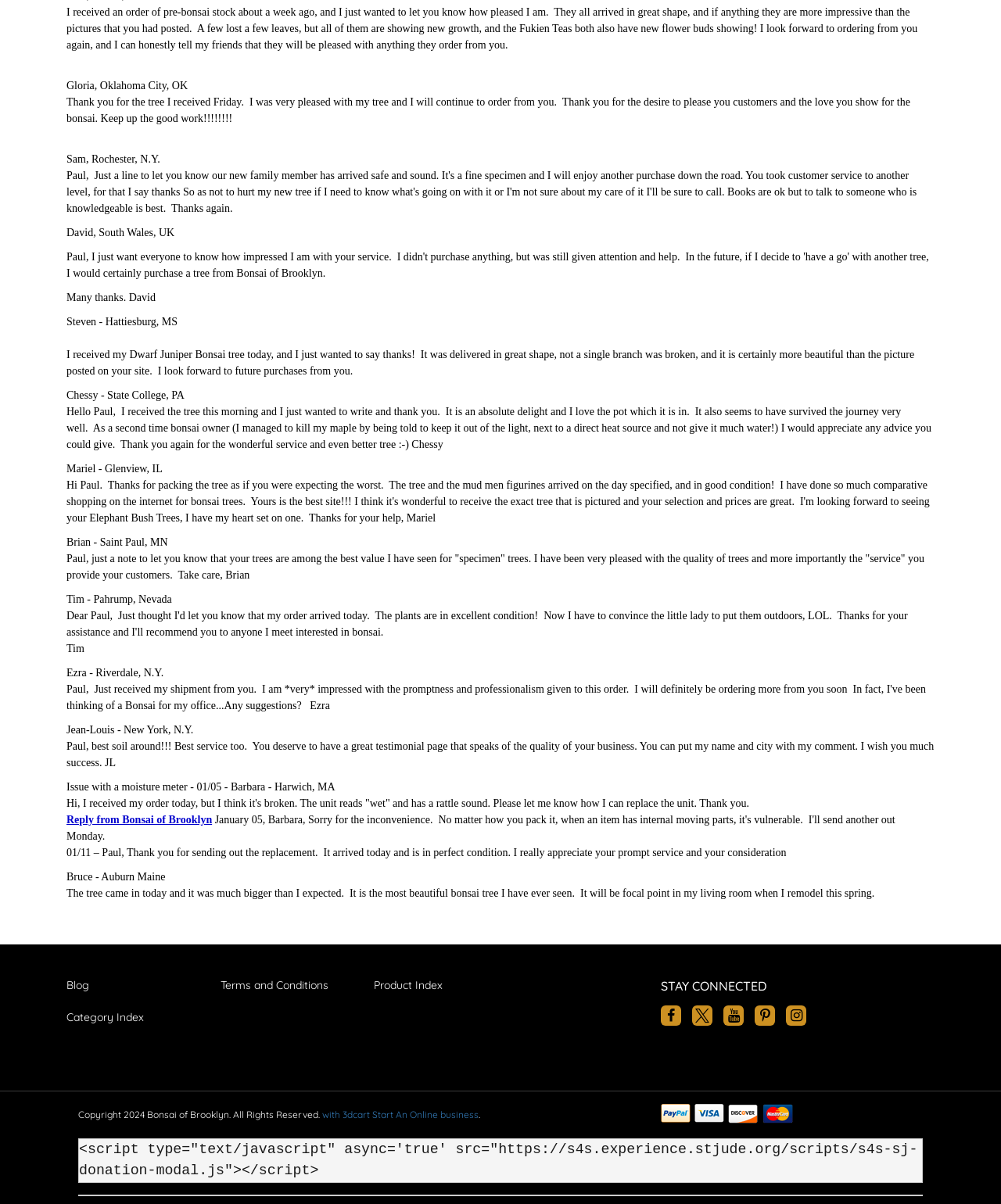Could you indicate the bounding box coordinates of the region to click in order to complete this instruction: "Click on the 'Blog' link".

[0.066, 0.812, 0.089, 0.824]